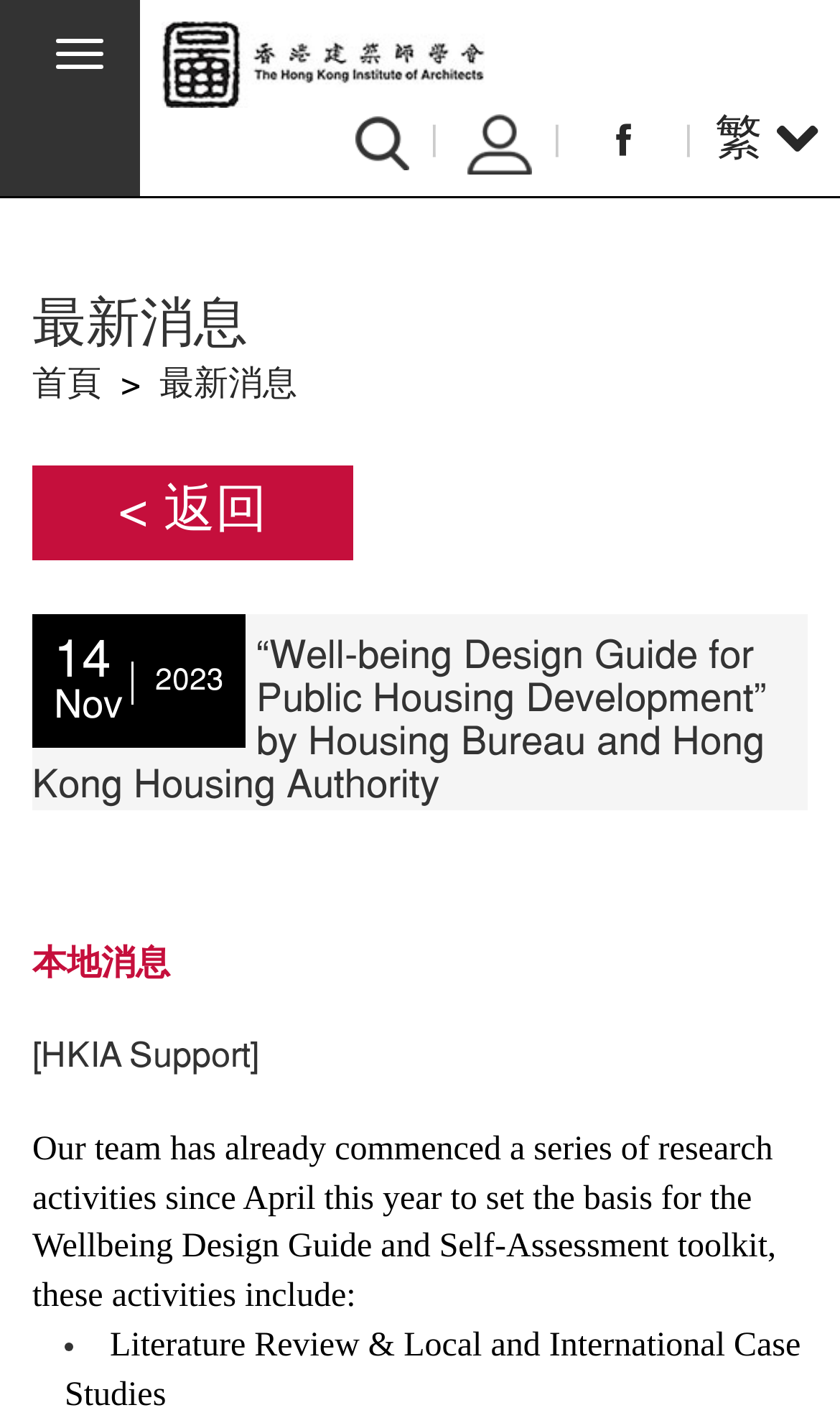Determine the bounding box coordinates of the element that should be clicked to execute the following command: "Click the 香港建築師學會 link".

[0.192, 0.034, 0.577, 0.058]